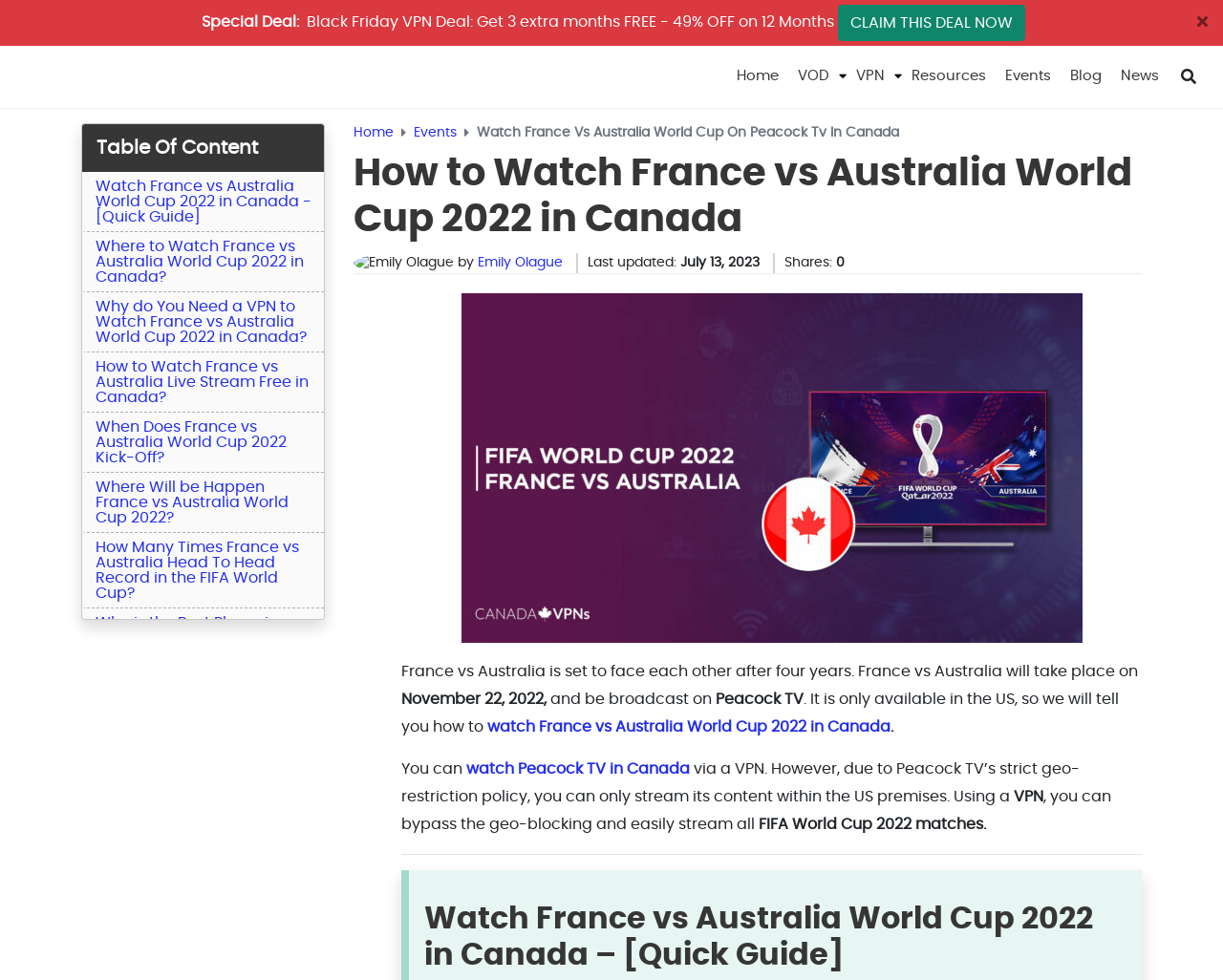Using the element description: "Emily Olague", determine the bounding box coordinates for the specified UI element. The coordinates should be four float numbers between 0 and 1, [left, top, right, bottom].

[0.332, 0.26, 0.402, 0.281]